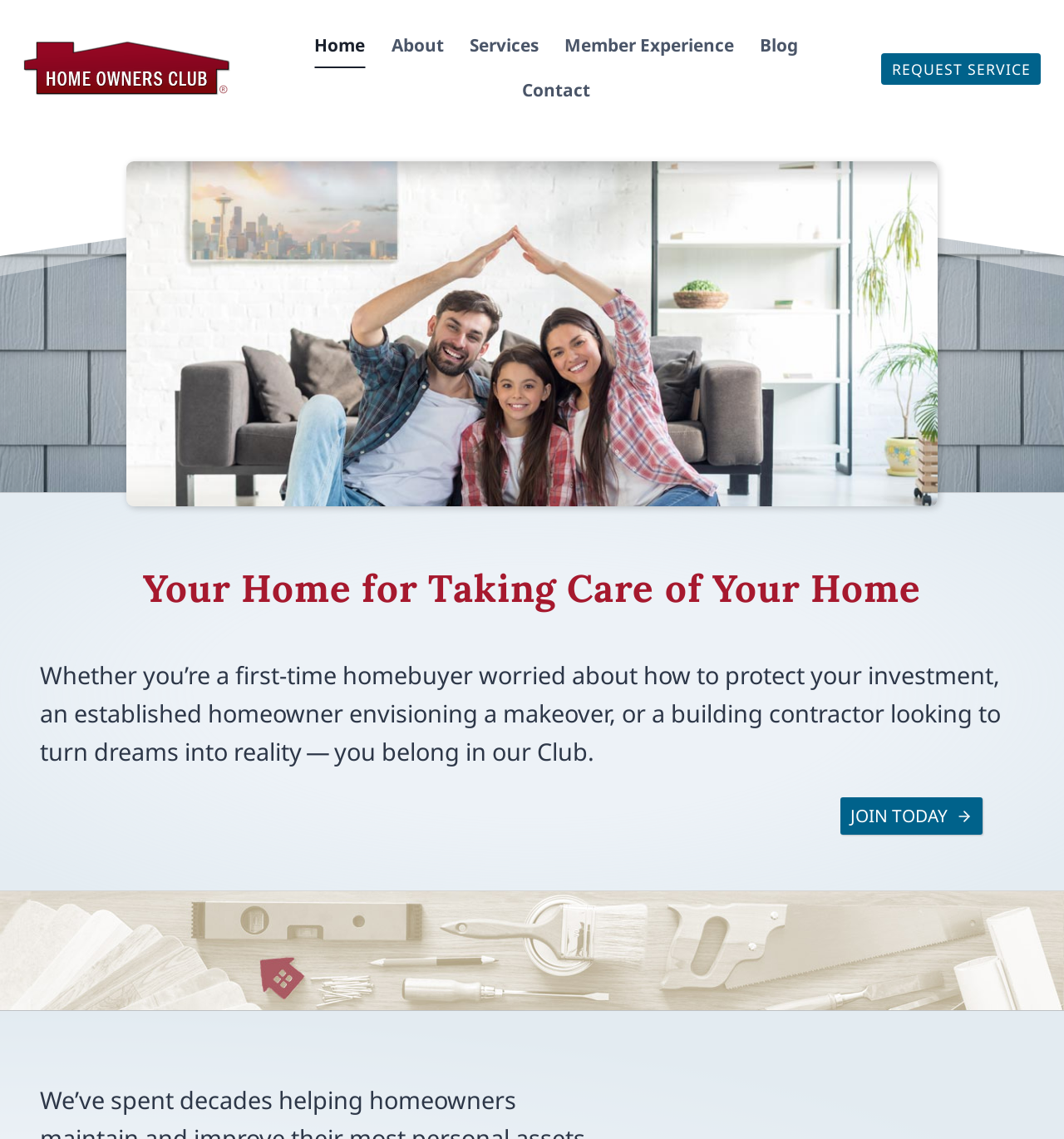What is the main benefit of joining the Home Owners Club?
Could you please answer the question thoroughly and with as much detail as possible?

The heading on the page says 'Your Home for Taking Care of Your Home', and the text below it mentions that the club is for people who want to protect their investment, envision a makeover, or turn dreams into reality. This suggests that the main benefit of joining the Home Owners Club is to get help with taking care of your home.